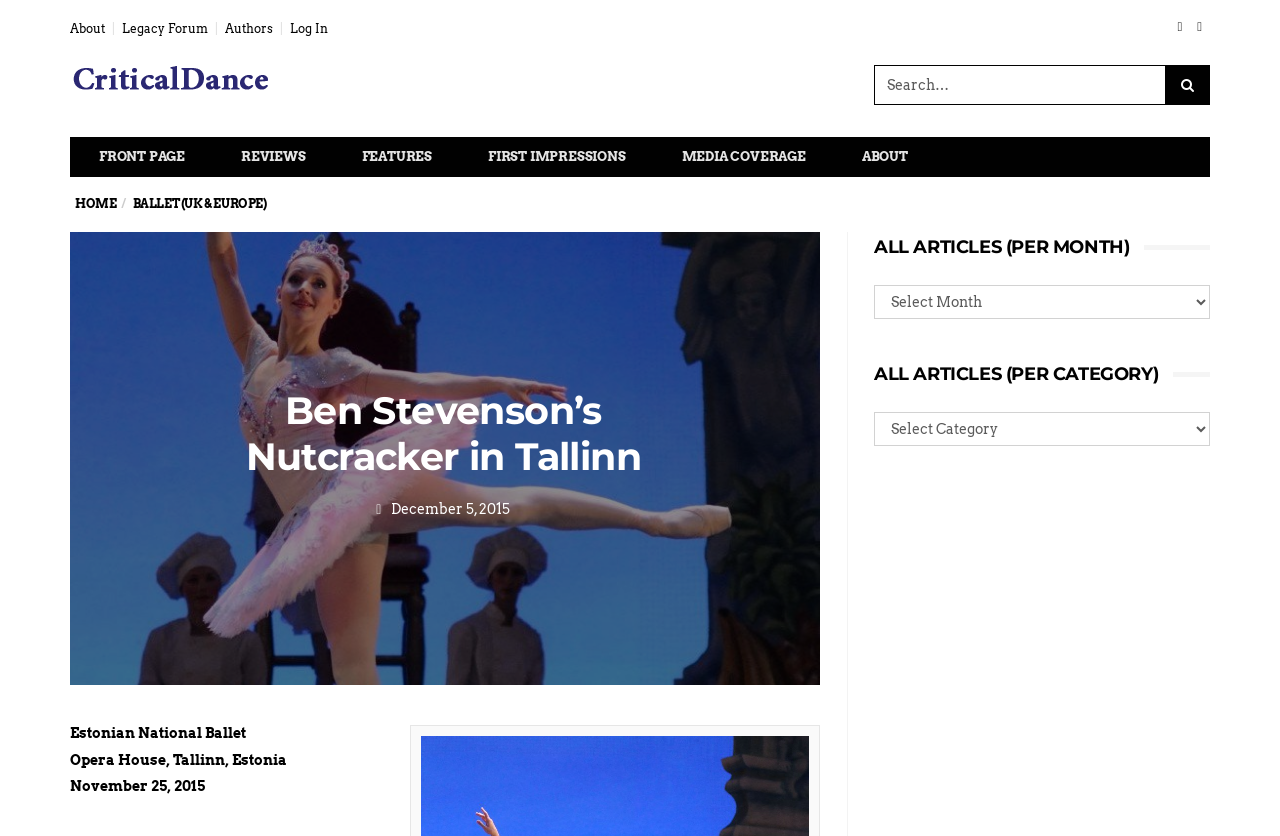Please provide the bounding box coordinates for the UI element as described: "aria-describedby="searchAddon1" name="s" placeholder="Search…" title="Search for:"". The coordinates must be four floats between 0 and 1, represented as [left, top, right, bottom].

[0.683, 0.078, 0.911, 0.126]